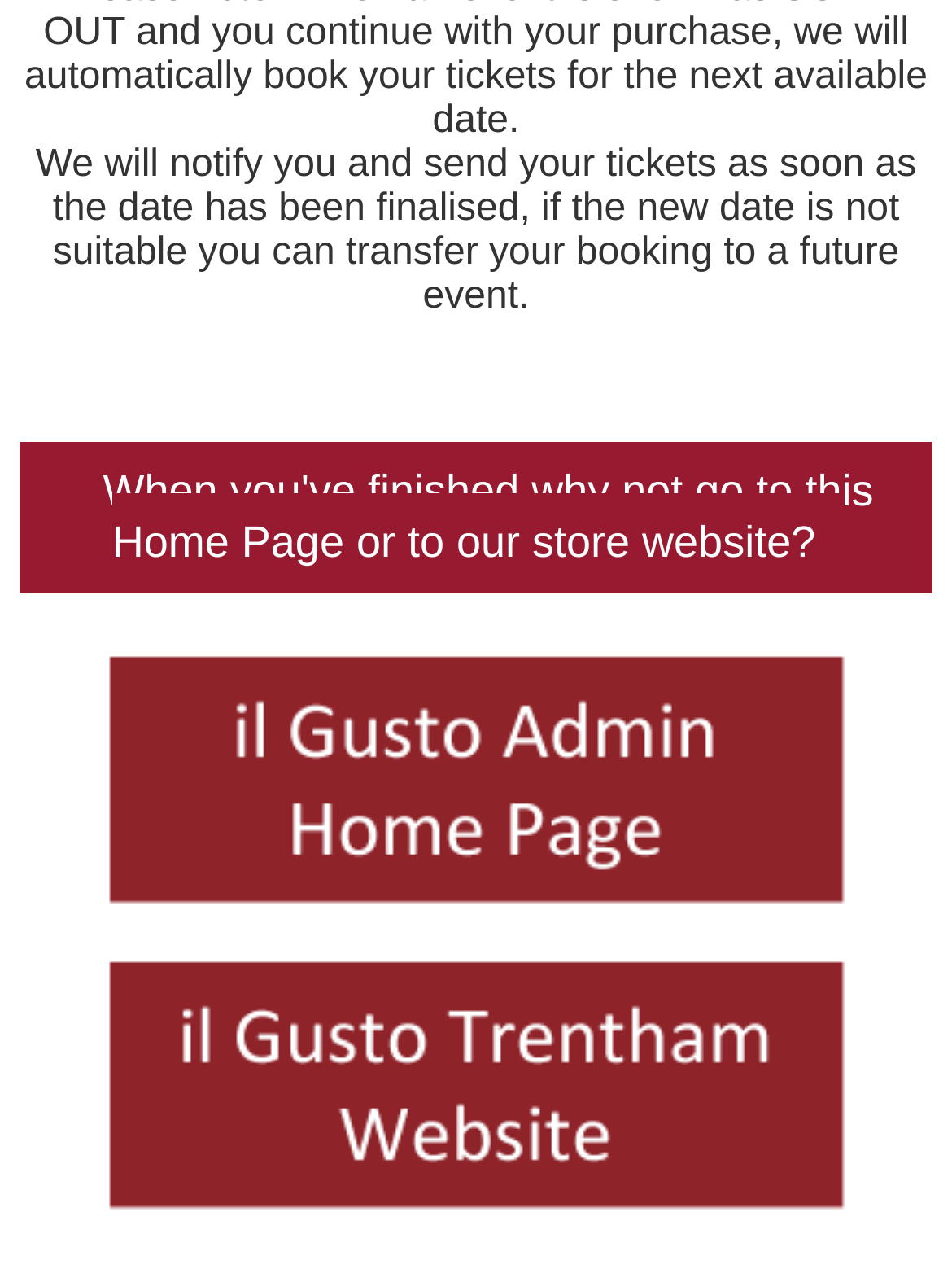Identify and provide the bounding box coordinates of the UI element described: "alt="il gusto trentham website"". The coordinates should be formatted as [left, top, right, bottom], with each number being a float between 0 and 1.

[0.064, 0.936, 0.936, 0.968]